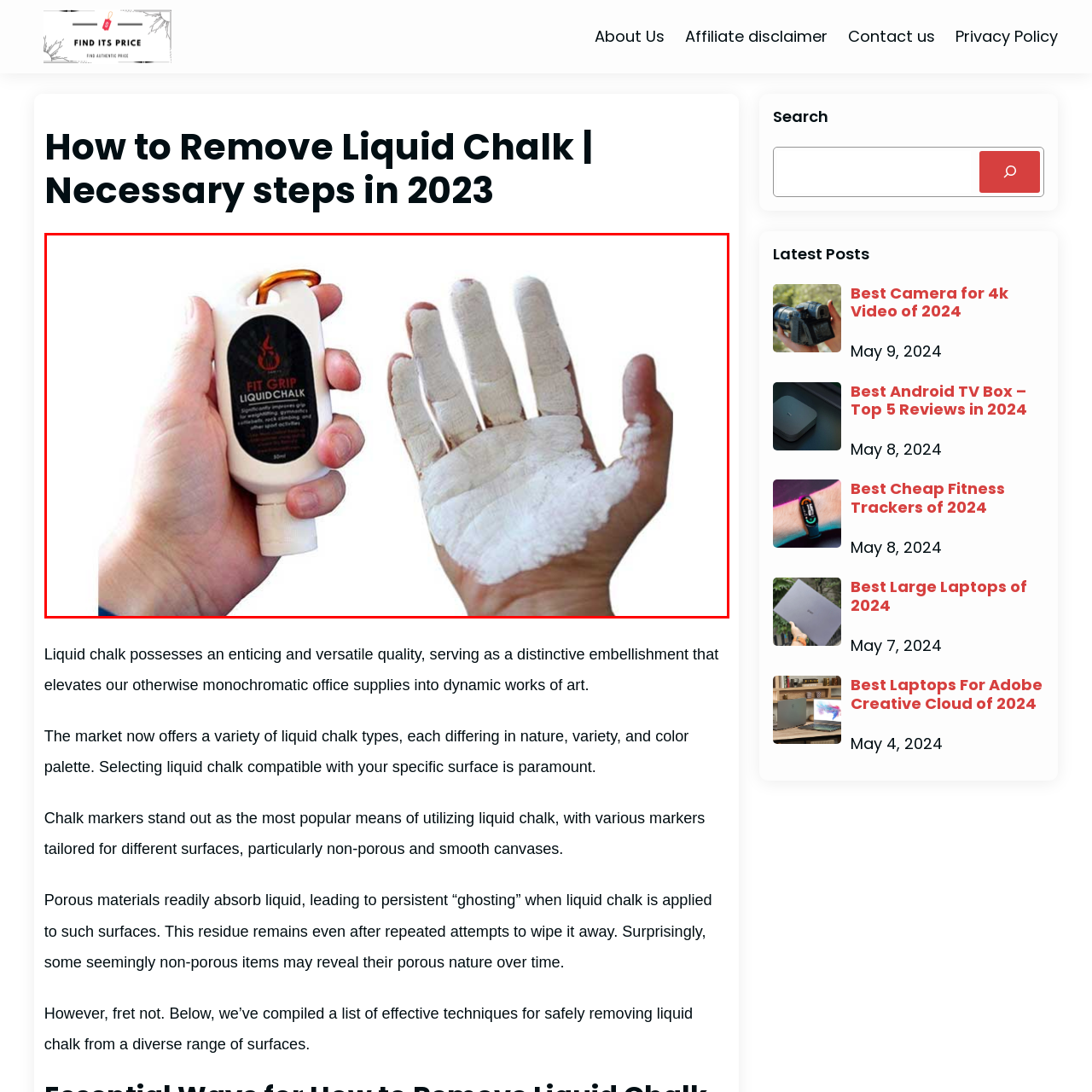What is the purpose of the liquid chalk?
Check the image enclosed by the red bounding box and reply to the question using a single word or phrase.

Enhancing grip